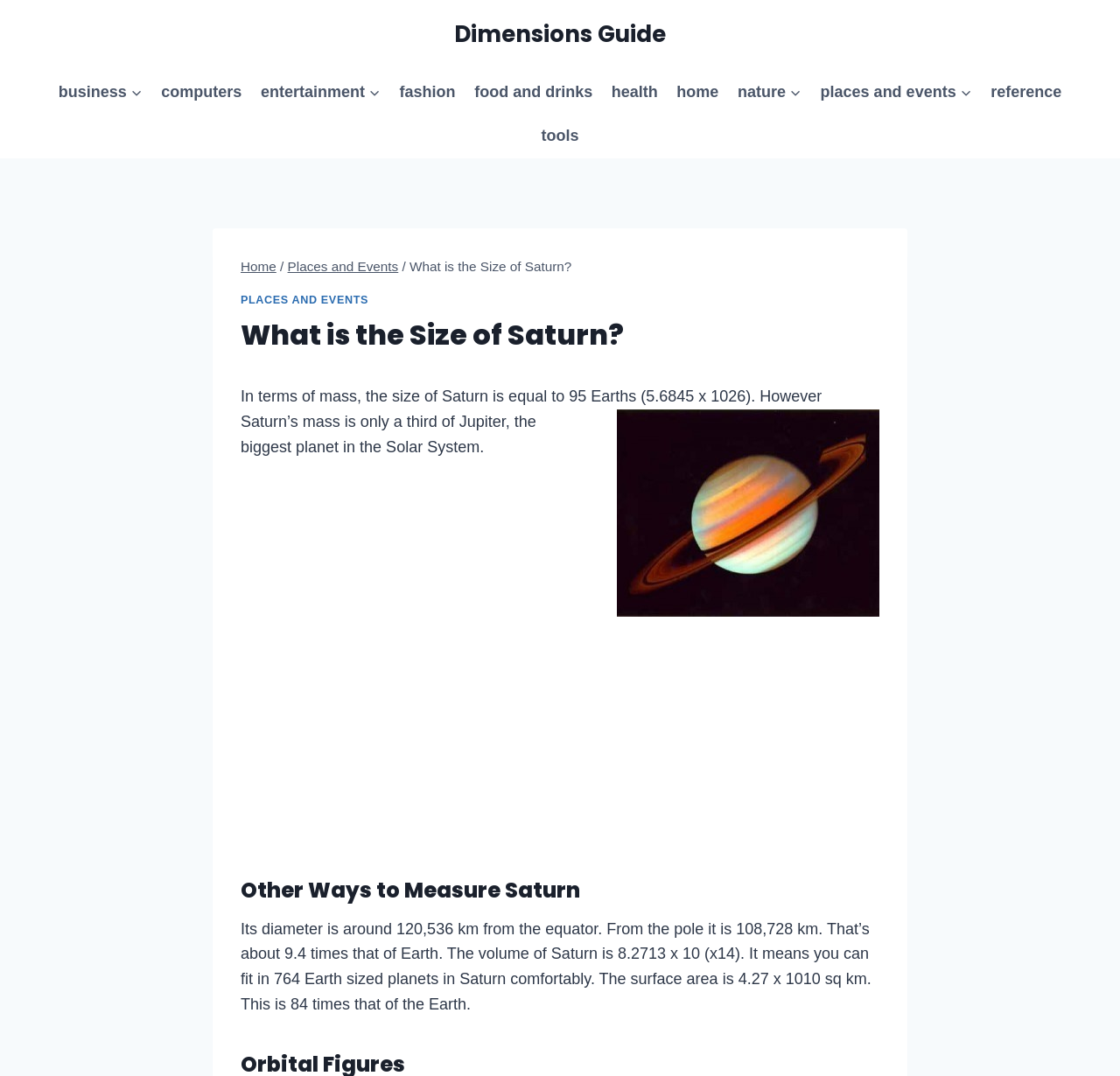Identify the bounding box coordinates of the element to click to follow this instruction: 'Expand the 'Business' menu'. Ensure the coordinates are four float values between 0 and 1, provided as [left, top, right, bottom].

[0.116, 0.065, 0.129, 0.106]